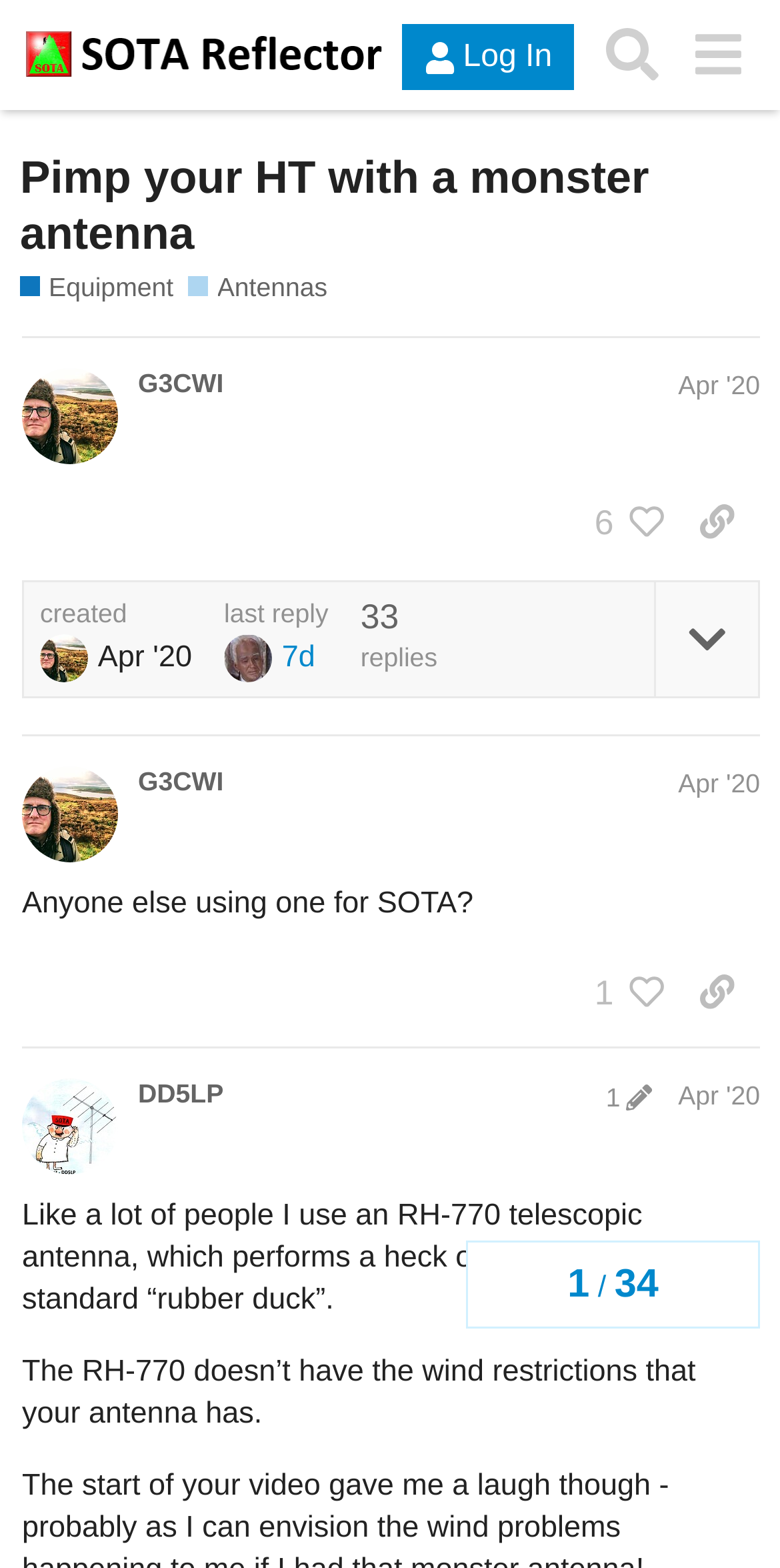Can you specify the bounding box coordinates of the area that needs to be clicked to fulfill the following instruction: "Search for something"?

[0.755, 0.008, 0.865, 0.062]